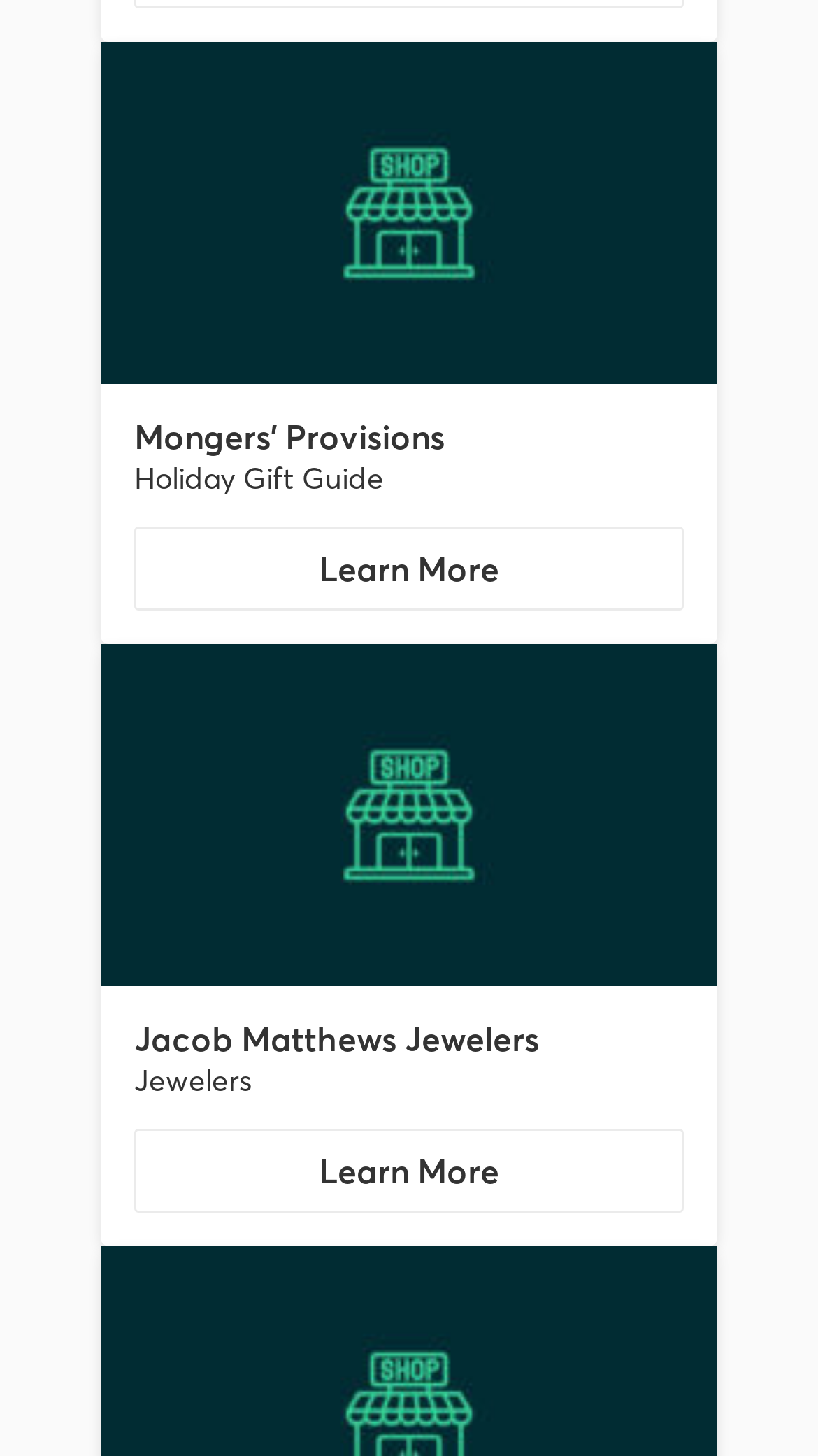Answer succinctly with a single word or phrase:
What is the source of the marketplace?

Pride Source